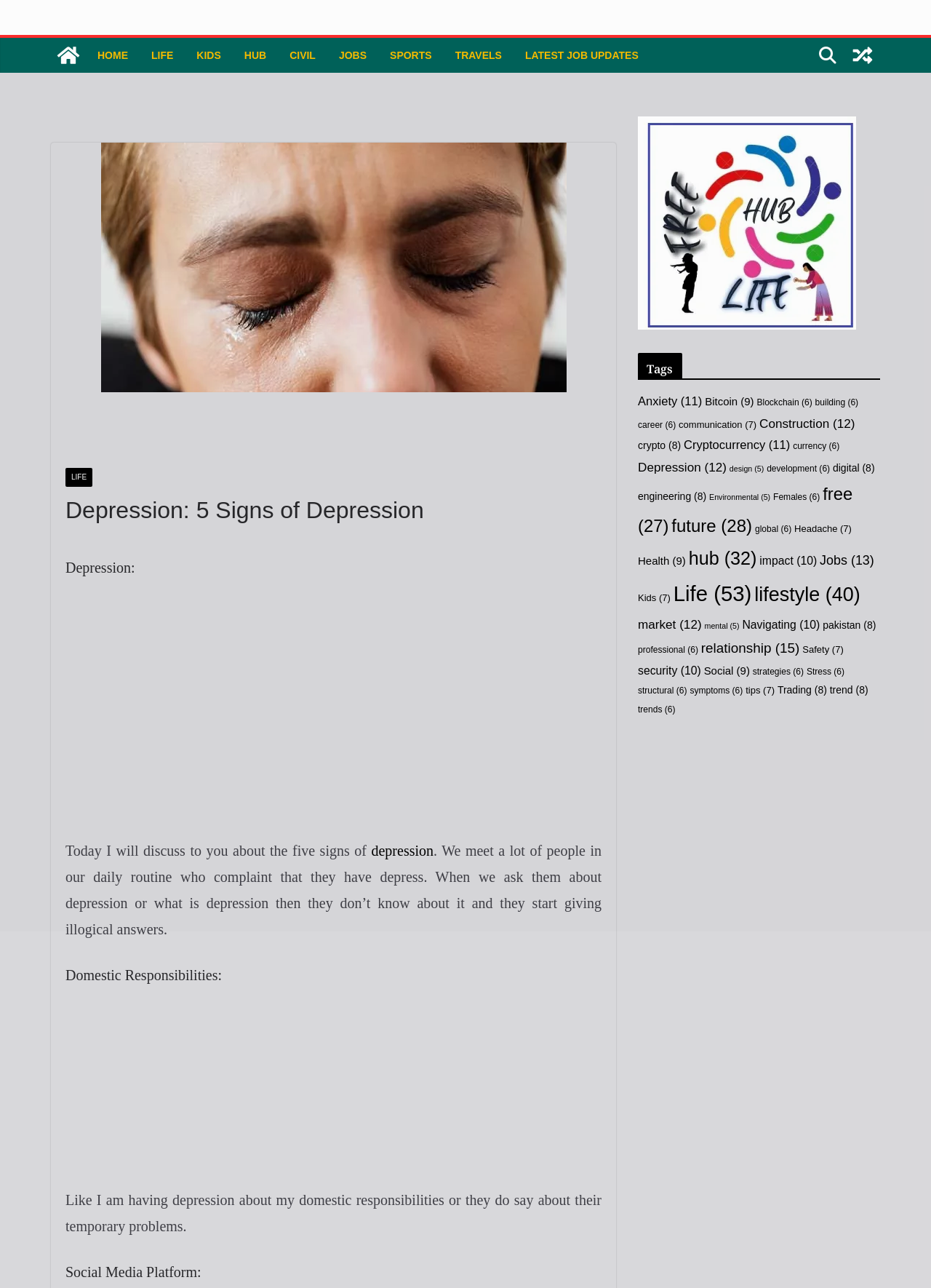Respond with a single word or short phrase to the following question: 
What is the topic of the article?

Depression